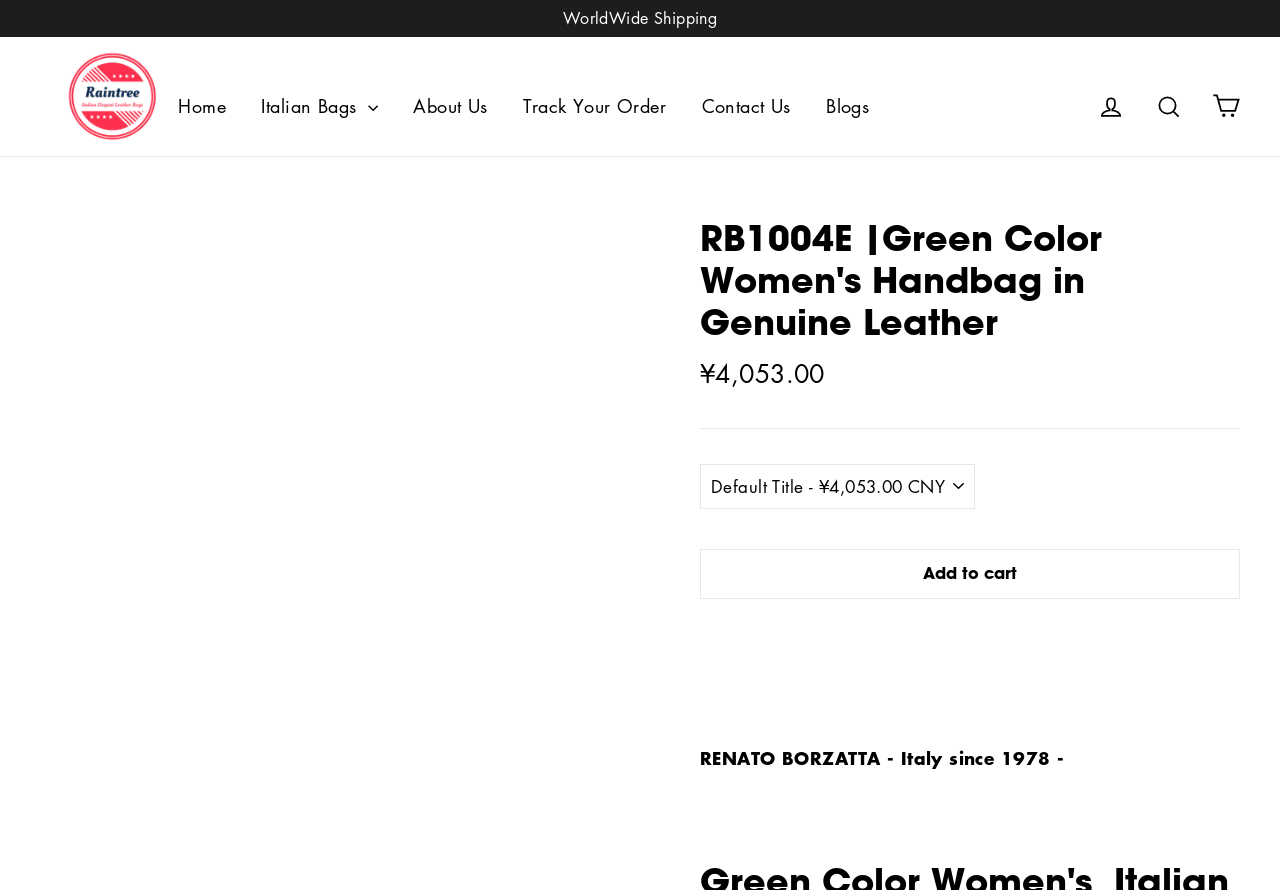Find the bounding box coordinates corresponding to the UI element with the description: ".cls-1{fill:none;stroke:#000;stroke-miterlimit:10;stroke-width:2px} Log in". The coordinates should be formatted as [left, top, right, bottom], with values as floats between 0 and 1.

[0.848, 0.094, 0.888, 0.145]